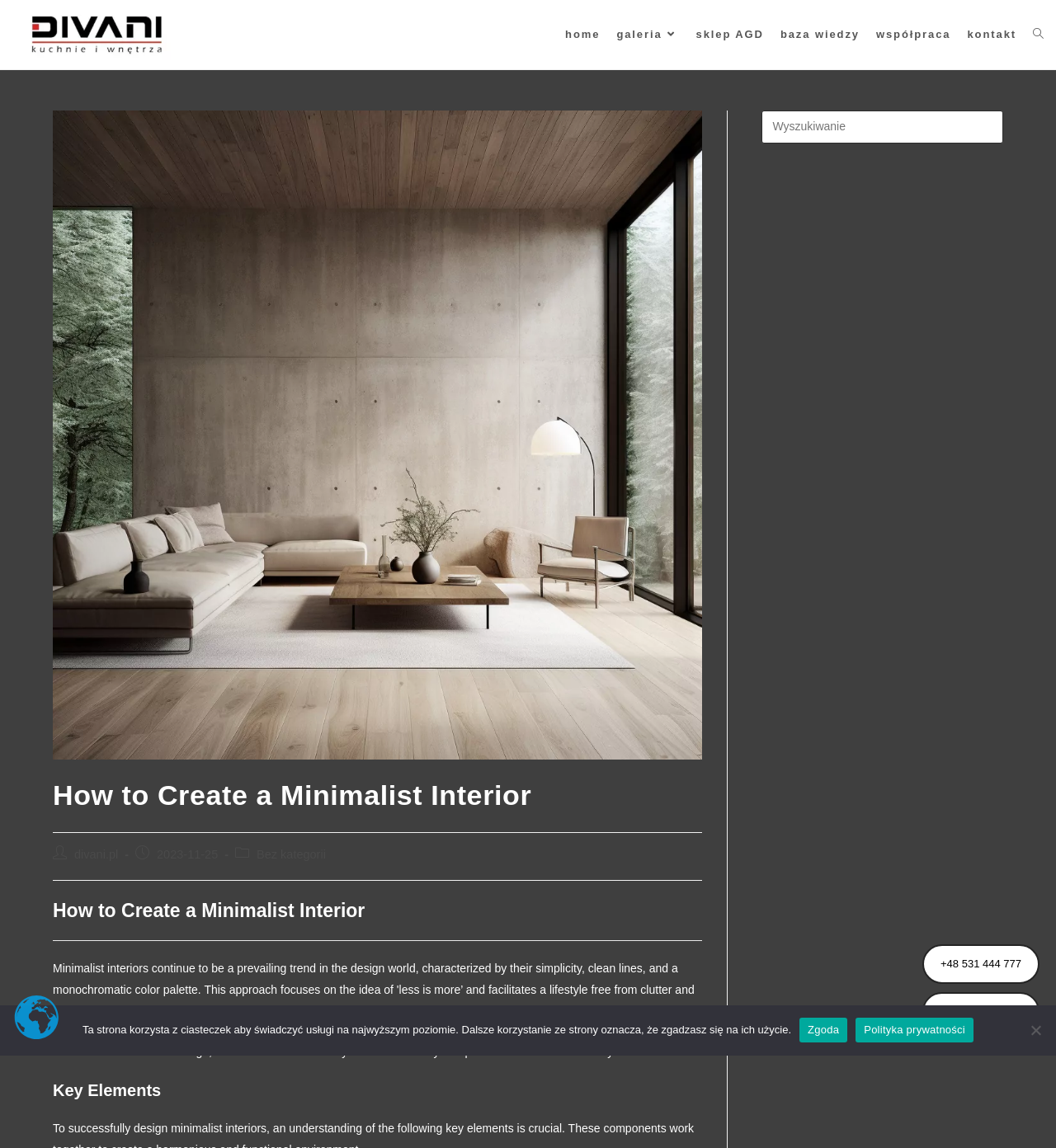Look at the image and give a detailed response to the following question: What is the date of the article?

The date of the article can be found below the main heading, where it says '2023-11-25'.